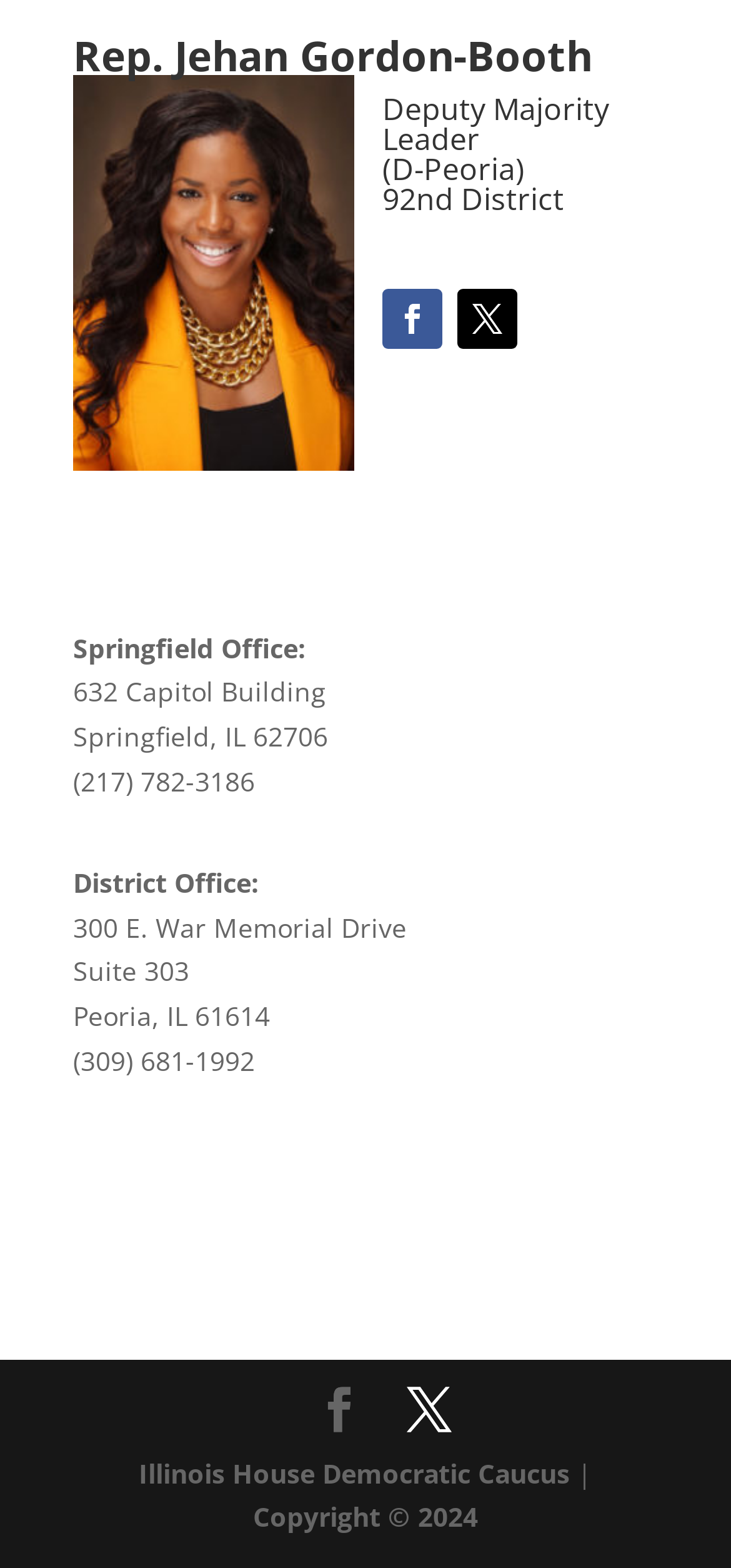Please determine the bounding box coordinates for the element with the description: "X".

[0.556, 0.885, 0.618, 0.915]